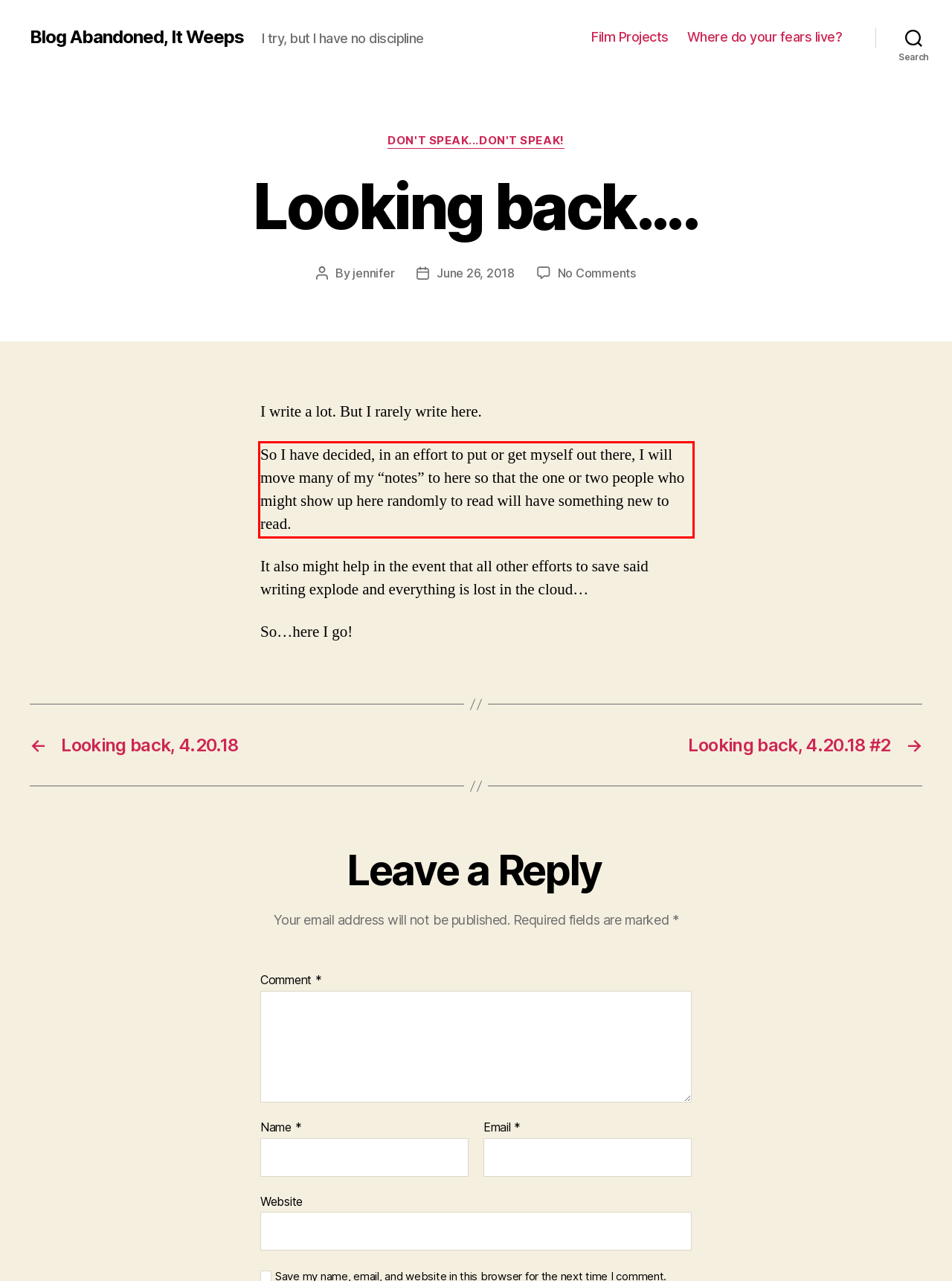Given a webpage screenshot, locate the red bounding box and extract the text content found inside it.

So I have decided, in an effort to put or get myself out there, I will move many of my “notes” to here so that the one or two people who might show up here randomly to read will have something new to read.